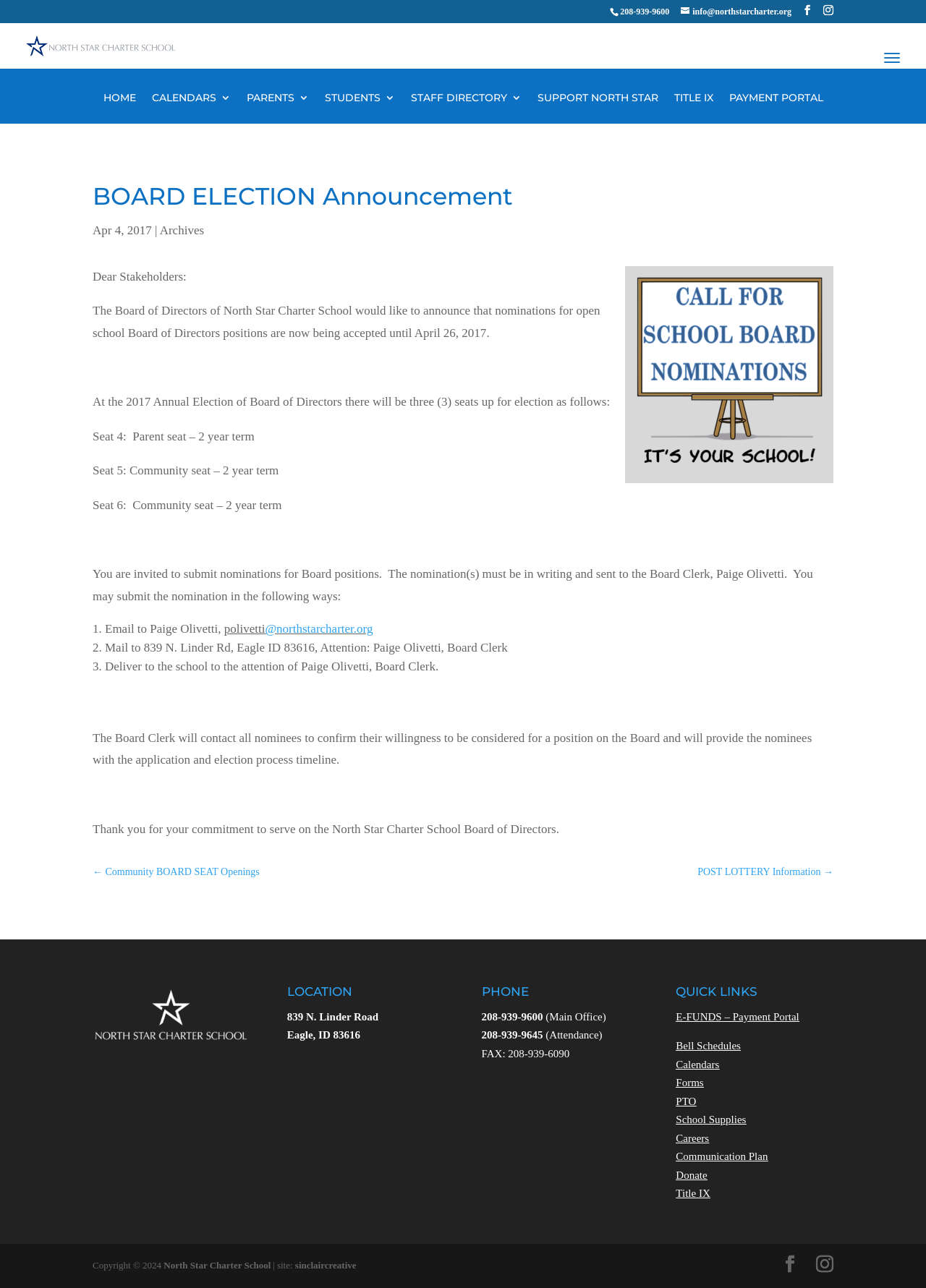Find the bounding box coordinates of the area that needs to be clicked in order to achieve the following instruction: "Learn about the BOARD ELECTION Announcement". The coordinates should be specified as four float numbers between 0 and 1, i.e., [left, top, right, bottom].

[0.1, 0.139, 0.9, 0.171]